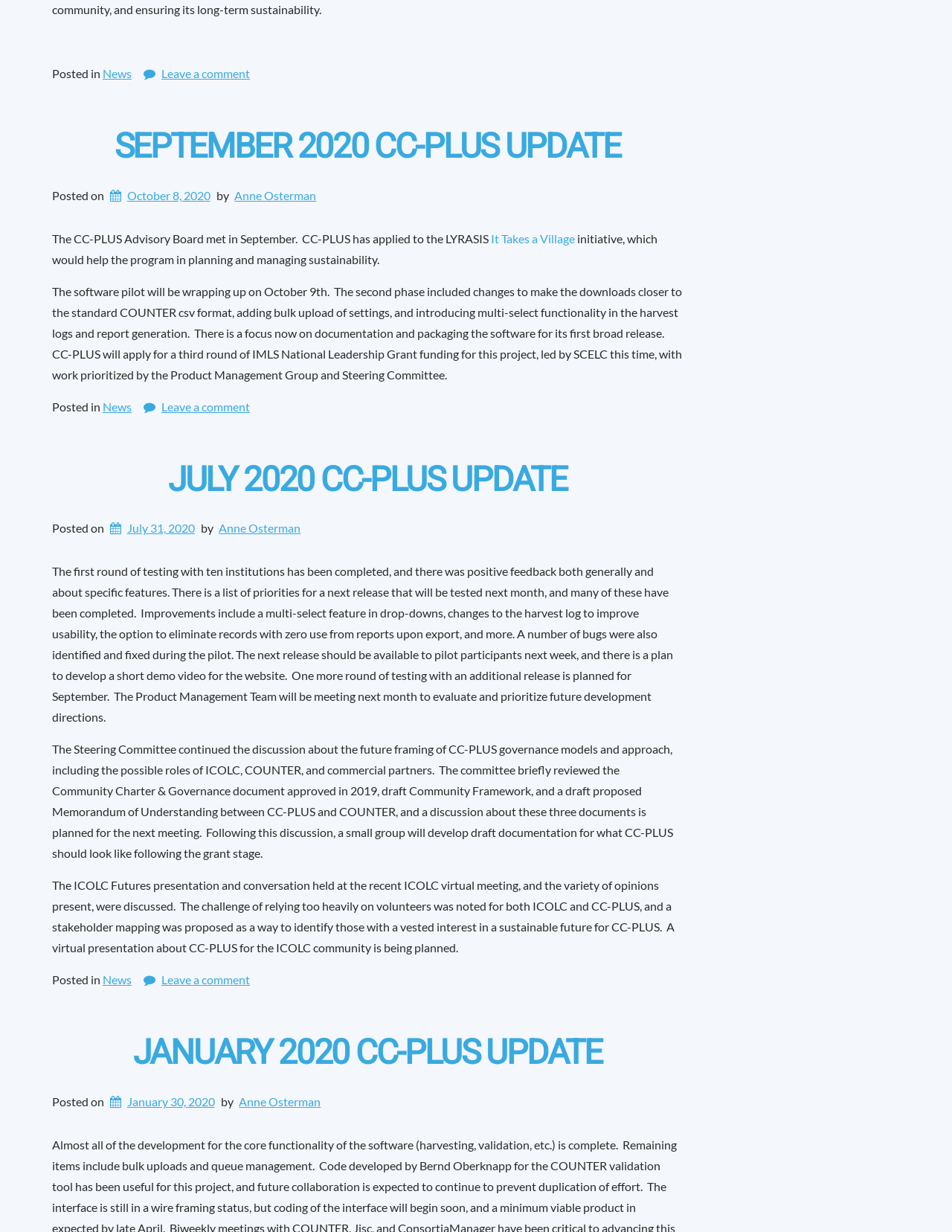Identify the bounding box coordinates of the area that should be clicked in order to complete the given instruction: "Click on 'Leave a comment'". The bounding box coordinates should be four float numbers between 0 and 1, i.e., [left, top, right, bottom].

[0.151, 0.054, 0.262, 0.065]